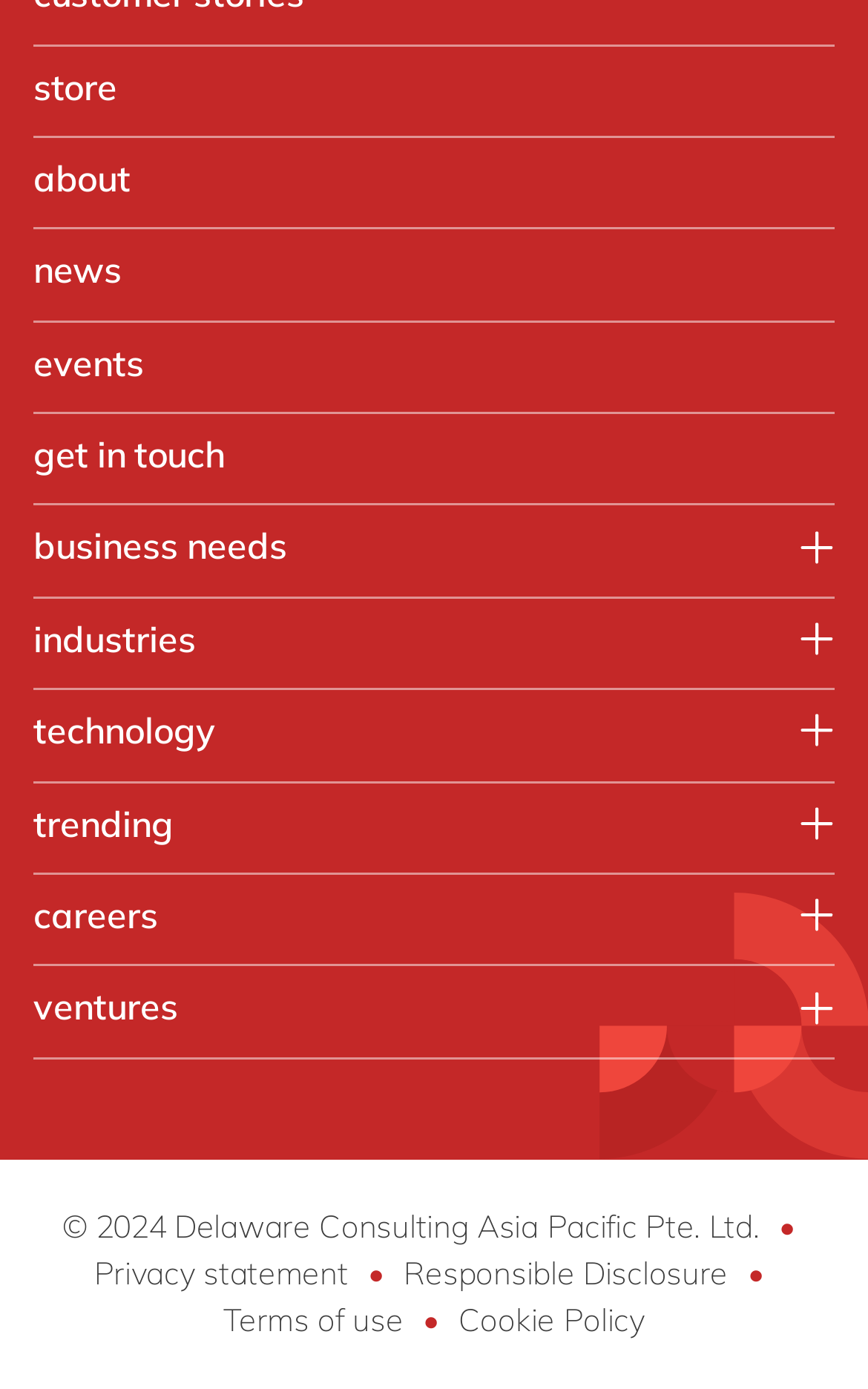Based on the element description, predict the bounding box coordinates (top-left x, top-left y, bottom-right x, bottom-right y) for the UI element in the screenshot: Cloud

[0.038, 0.747, 0.132, 0.788]